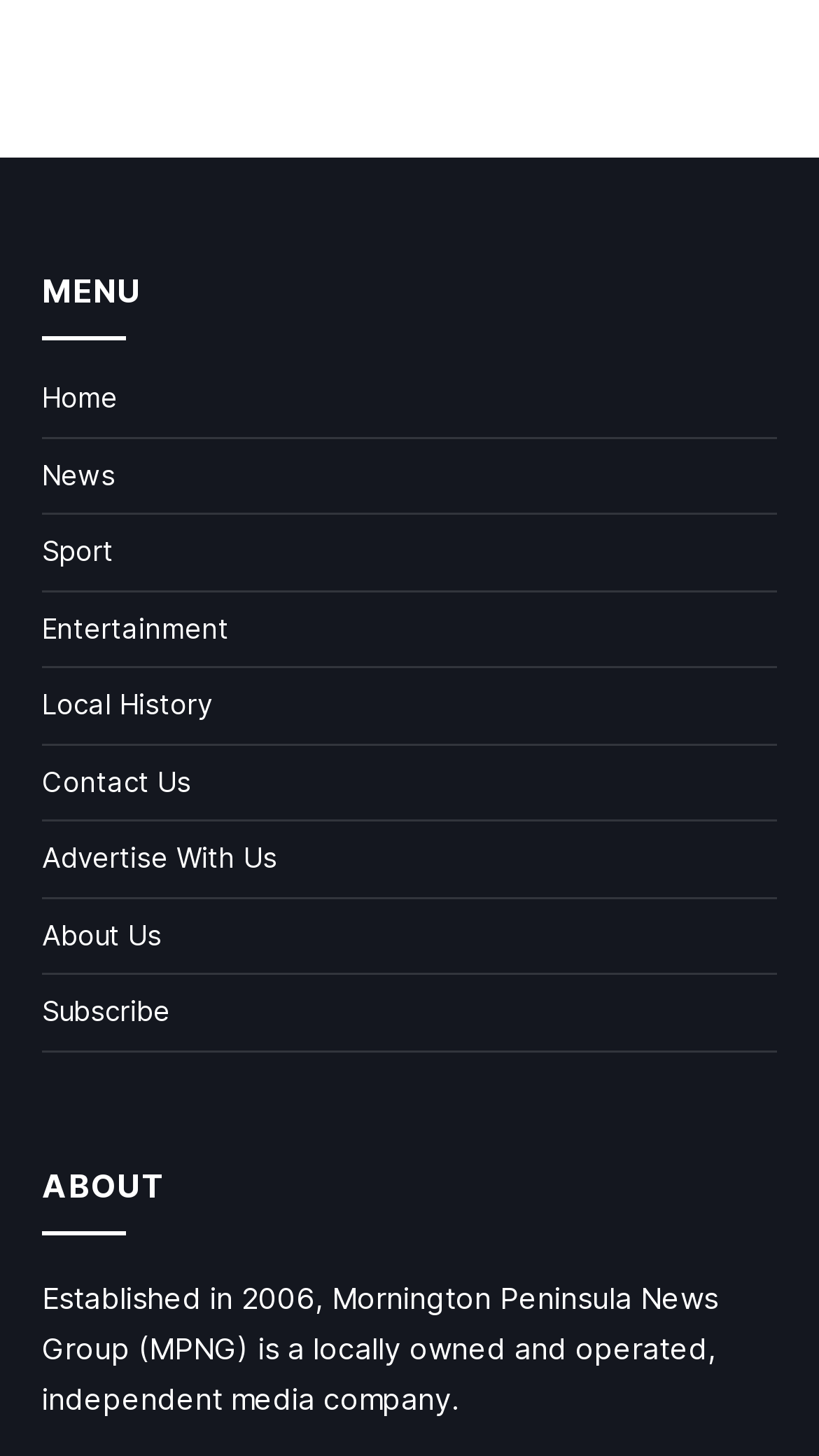Show the bounding box coordinates for the element that needs to be clicked to execute the following instruction: "subscribe to newsletter". Provide the coordinates in the form of four float numbers between 0 and 1, i.e., [left, top, right, bottom].

[0.051, 0.683, 0.208, 0.706]